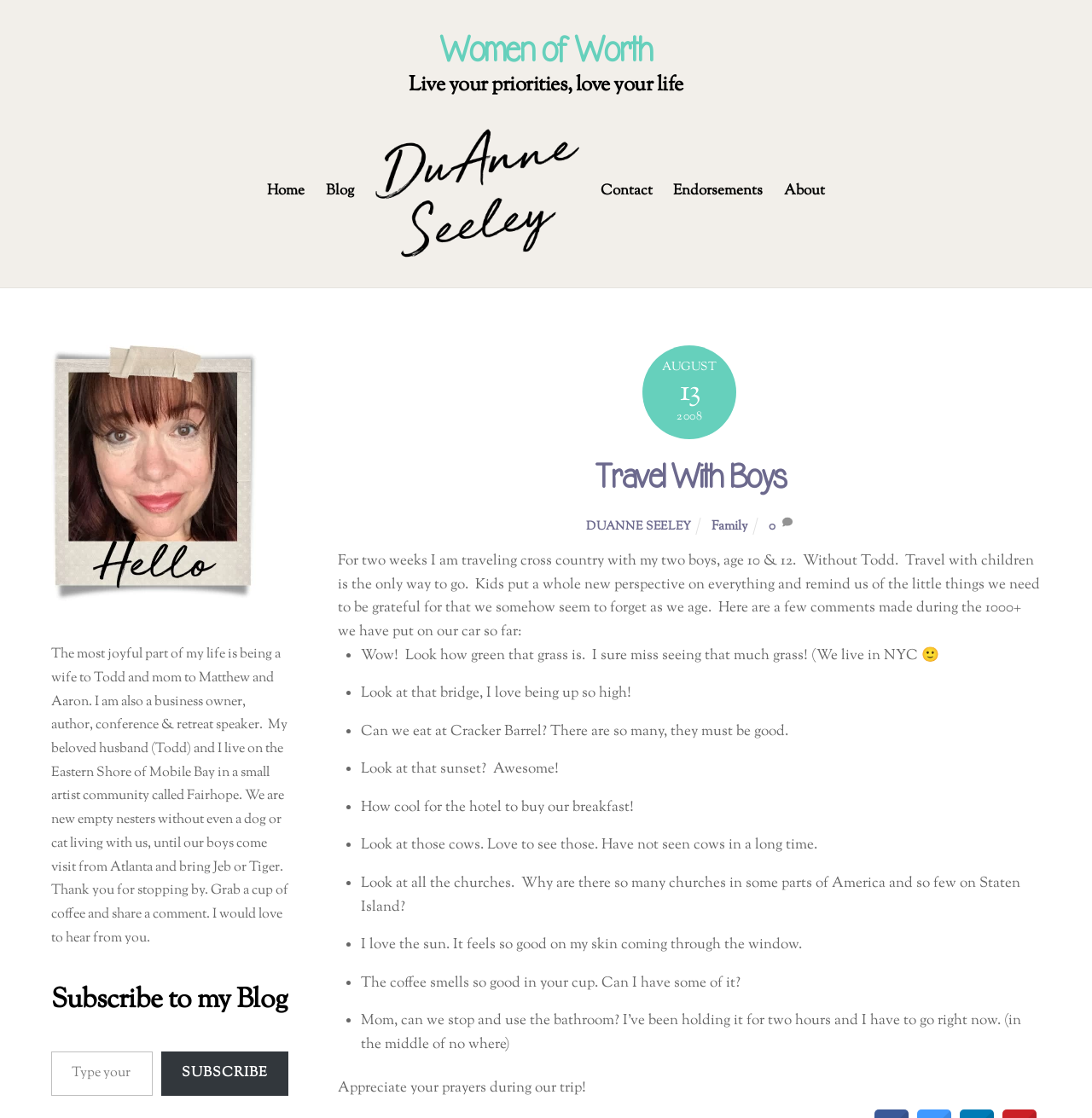What is the author's husband's name?
Answer the question using a single word or phrase, according to the image.

Todd